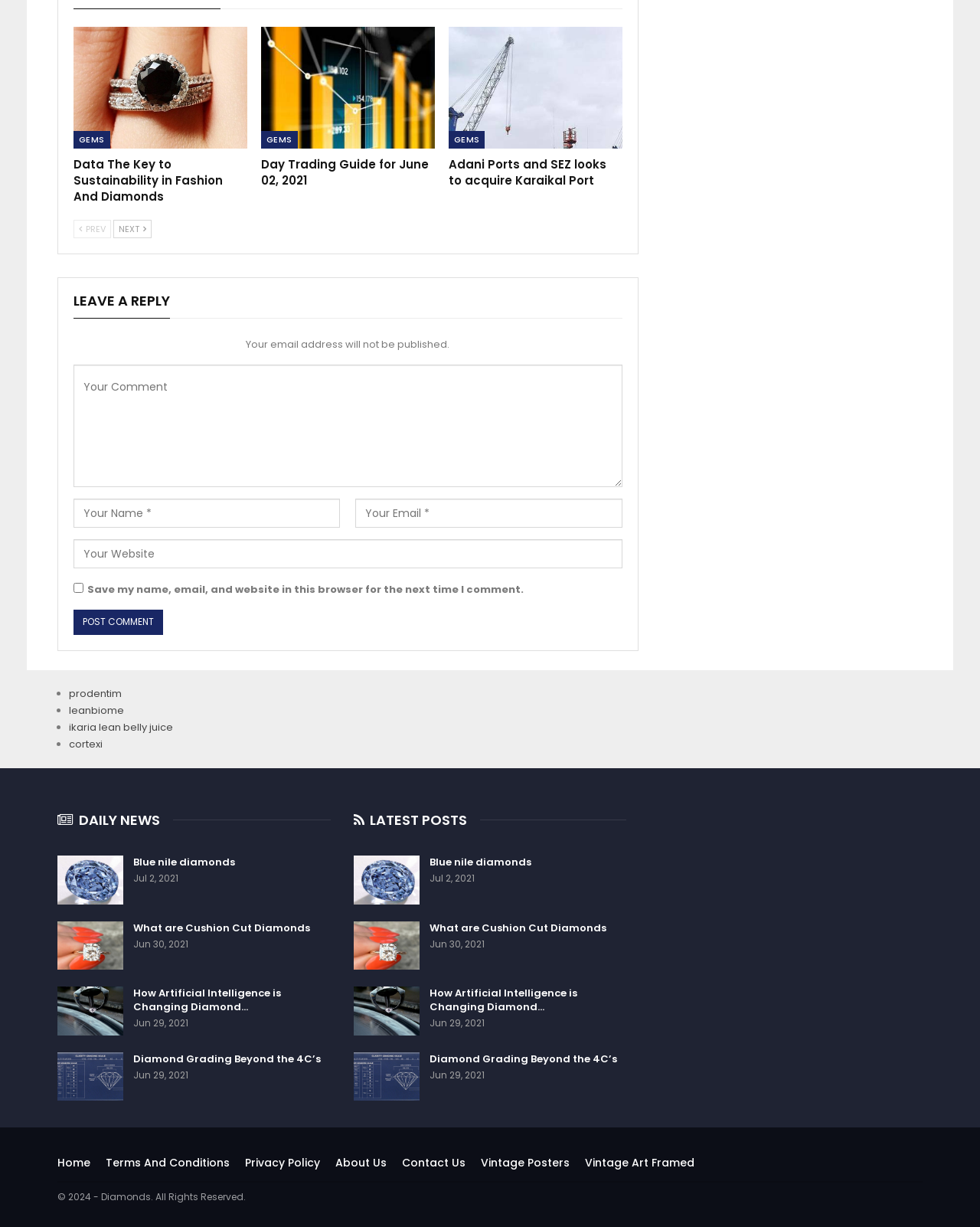Identify the bounding box coordinates for the element that needs to be clicked to fulfill this instruction: "Click on the 'Home' link". Provide the coordinates in the format of four float numbers between 0 and 1: [left, top, right, bottom].

[0.059, 0.942, 0.092, 0.954]